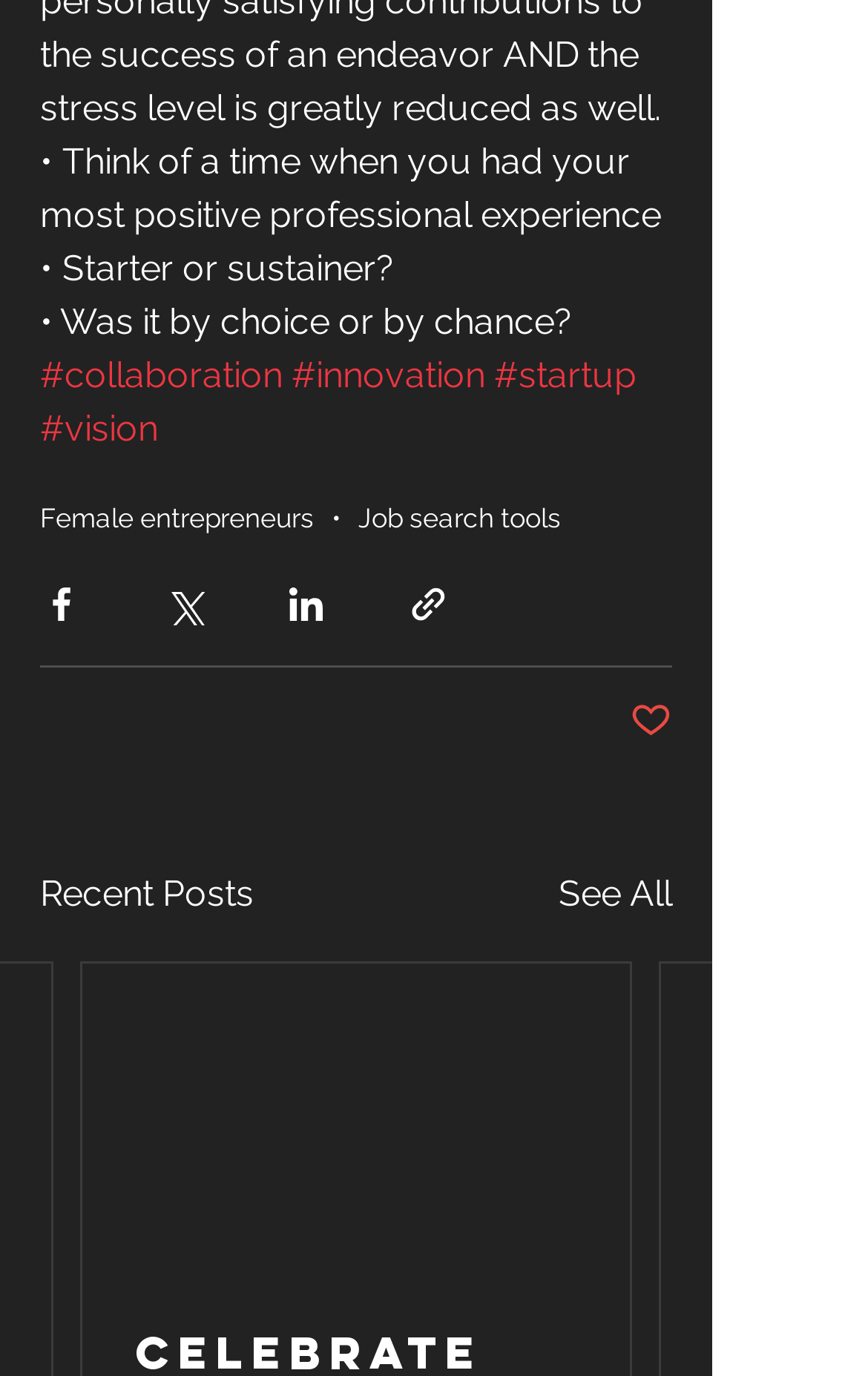Given the webpage screenshot, identify the bounding box of the UI element that matches this description: "aria-label="Share via Twitter"".

[0.187, 0.423, 0.236, 0.454]